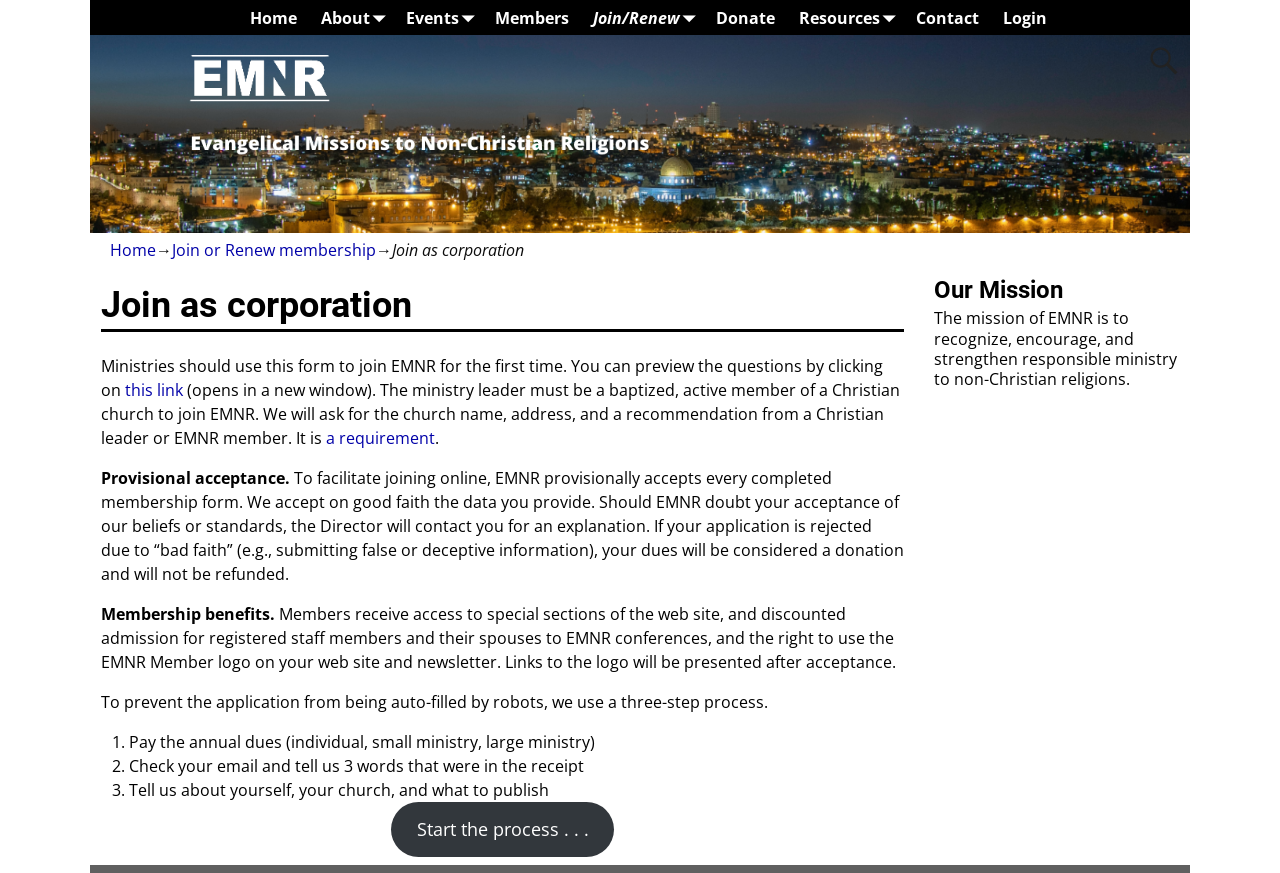Please specify the bounding box coordinates of the clickable region to carry out the following instruction: "Learn about EMNR's mission". The coordinates should be four float numbers between 0 and 1, in the format [left, top, right, bottom].

[0.73, 0.315, 0.923, 0.35]